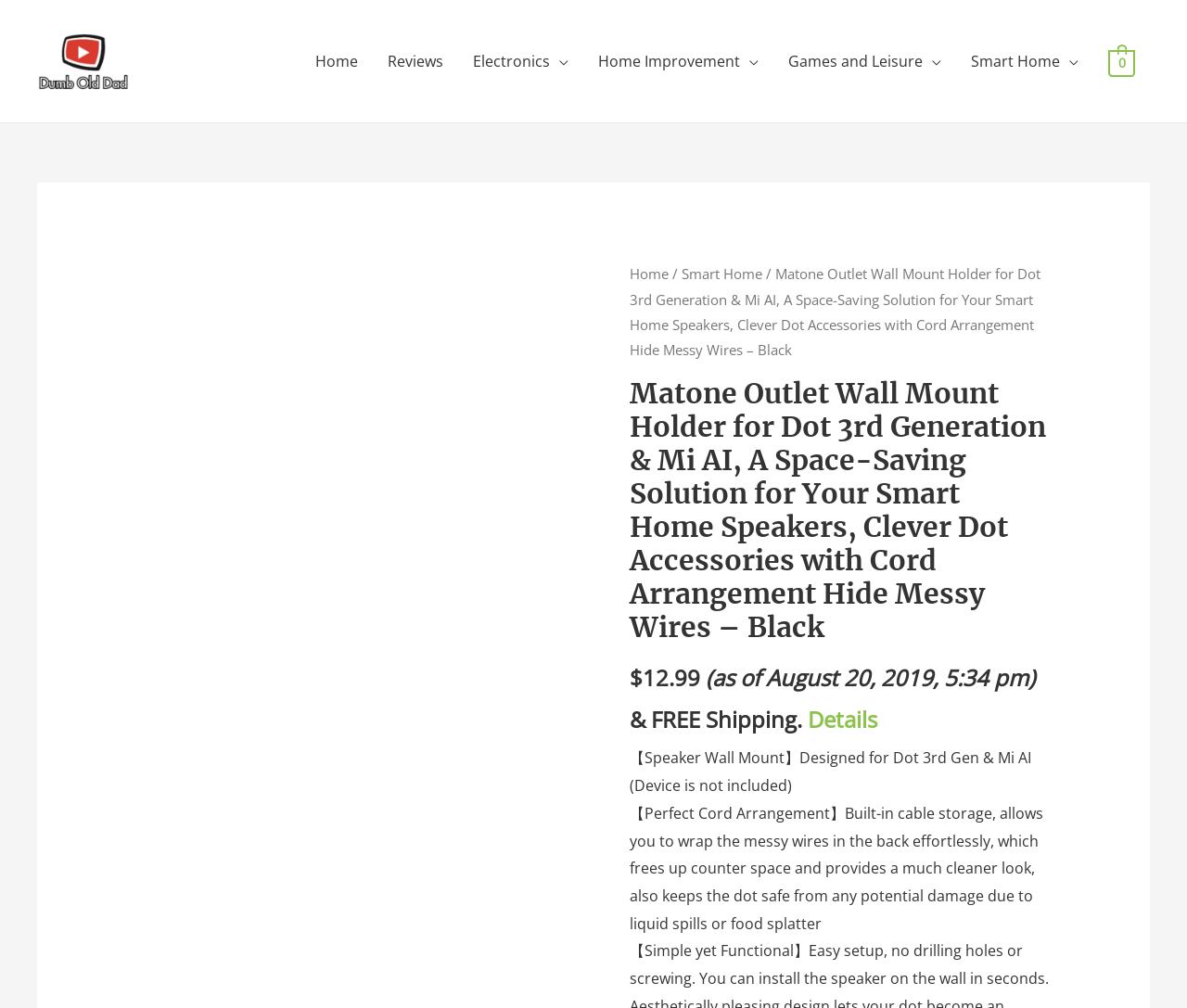From the webpage screenshot, predict the bounding box coordinates (top-left x, top-left y, bottom-right x, bottom-right y) for the UI element described here: Games and Leisure

[0.652, 0.031, 0.806, 0.09]